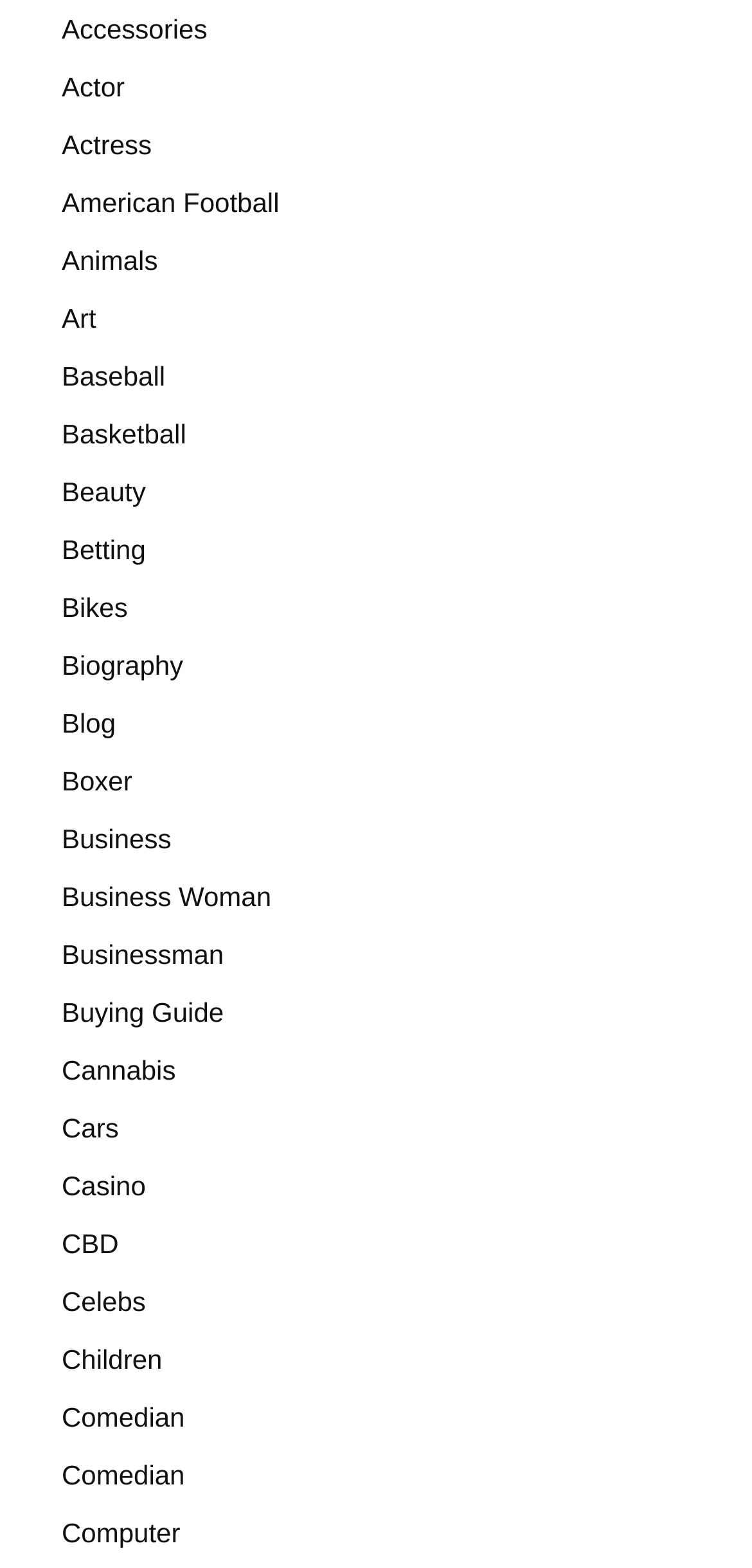How many categories are listed on the webpage?
Using the image as a reference, give a one-word or short phrase answer.

53